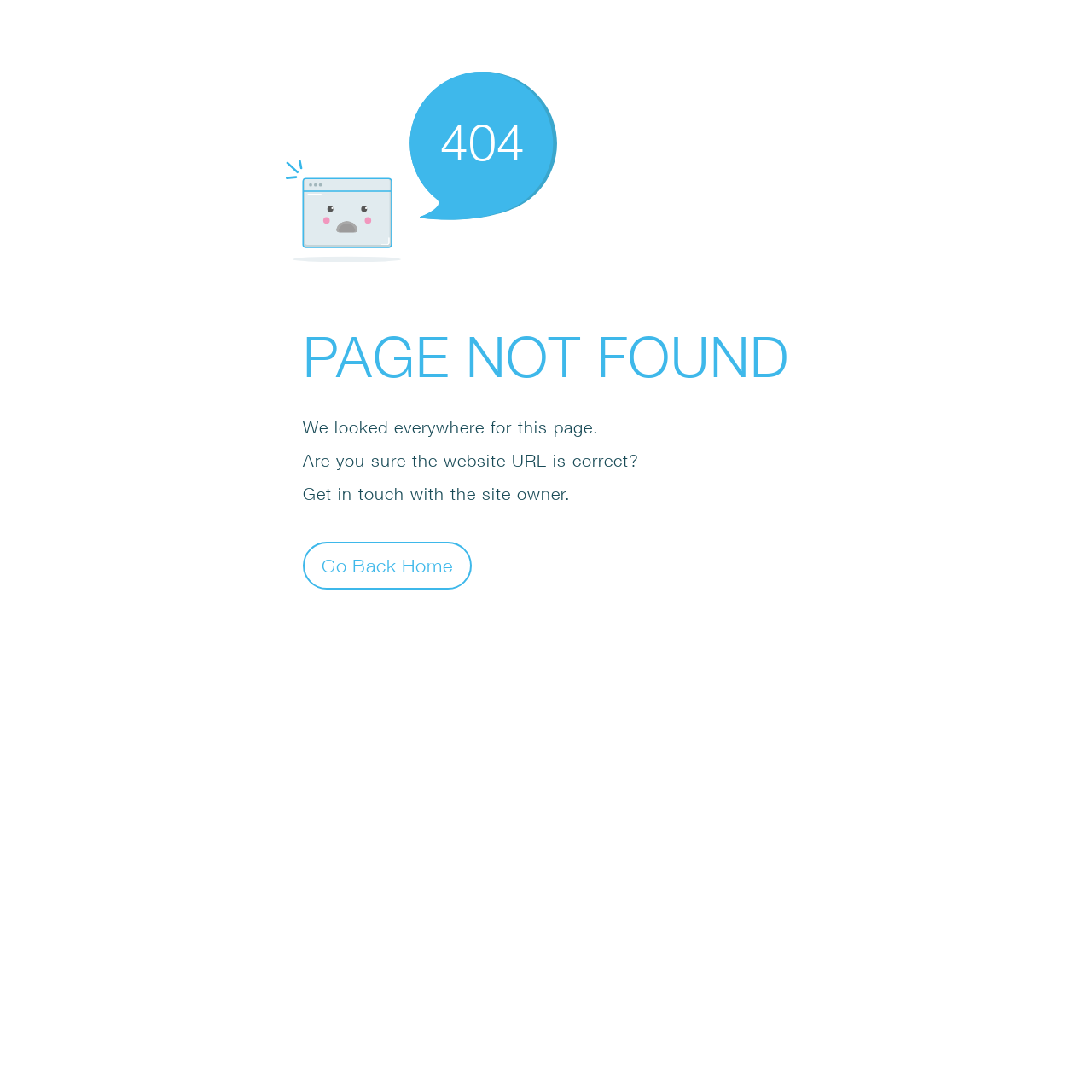What is suggested to the user to do next?
Refer to the screenshot and respond with a concise word or phrase.

Go Back Home